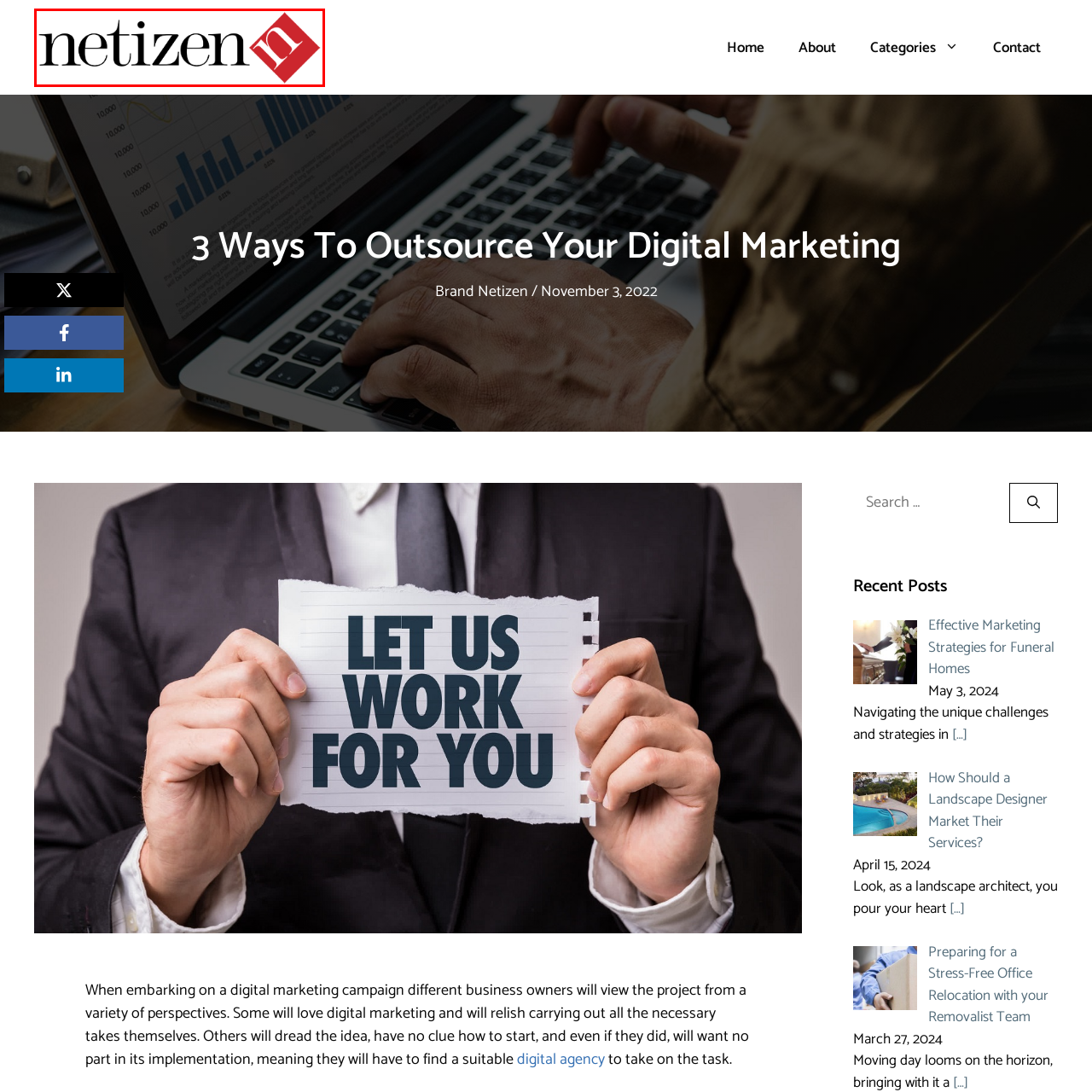What is the focus of the site that the logo represents?  
Study the image enclosed by the red boundary and furnish a detailed answer based on the visual details observed in the image.

The caption states that the branding emphasizes the theme of digital engagement, aligning with the site's focus on outsourcing digital marketing strategies, which indicates that the site's focus is on digital marketing strategies.